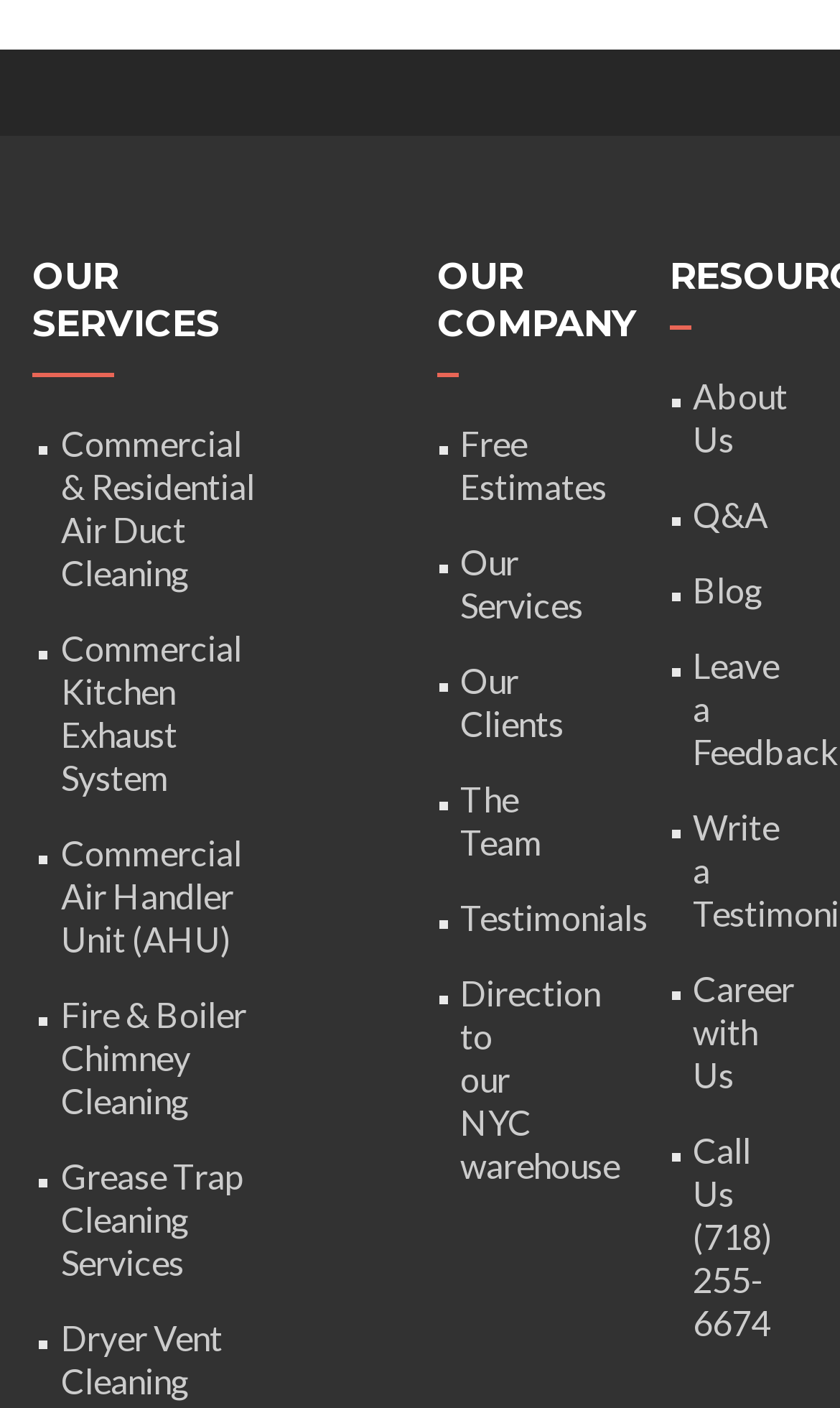Please pinpoint the bounding box coordinates for the region I should click to adhere to this instruction: "Click on Artificial Grass".

None